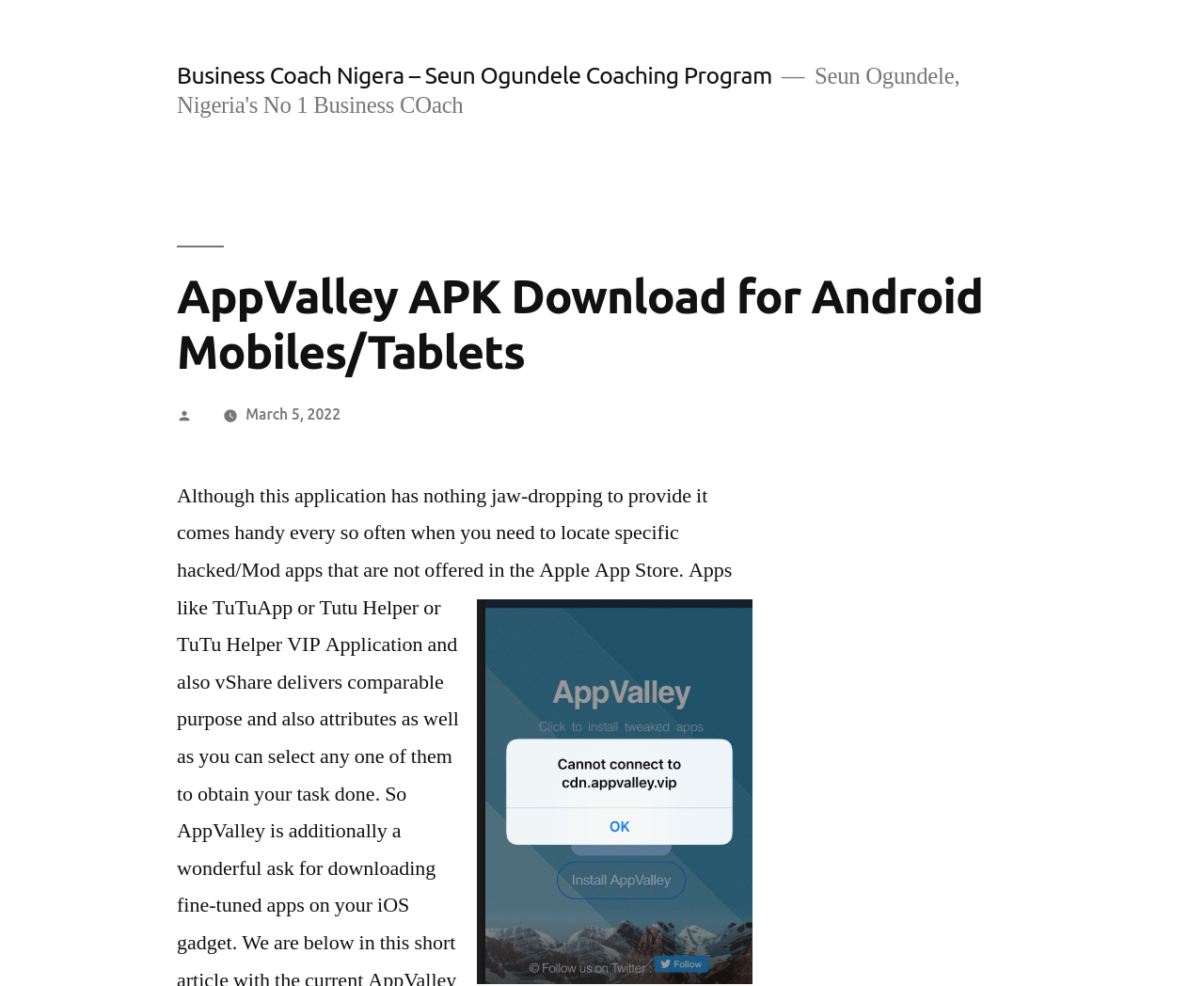Please respond in a single word or phrase: 
When was the post published?

March 5, 2022